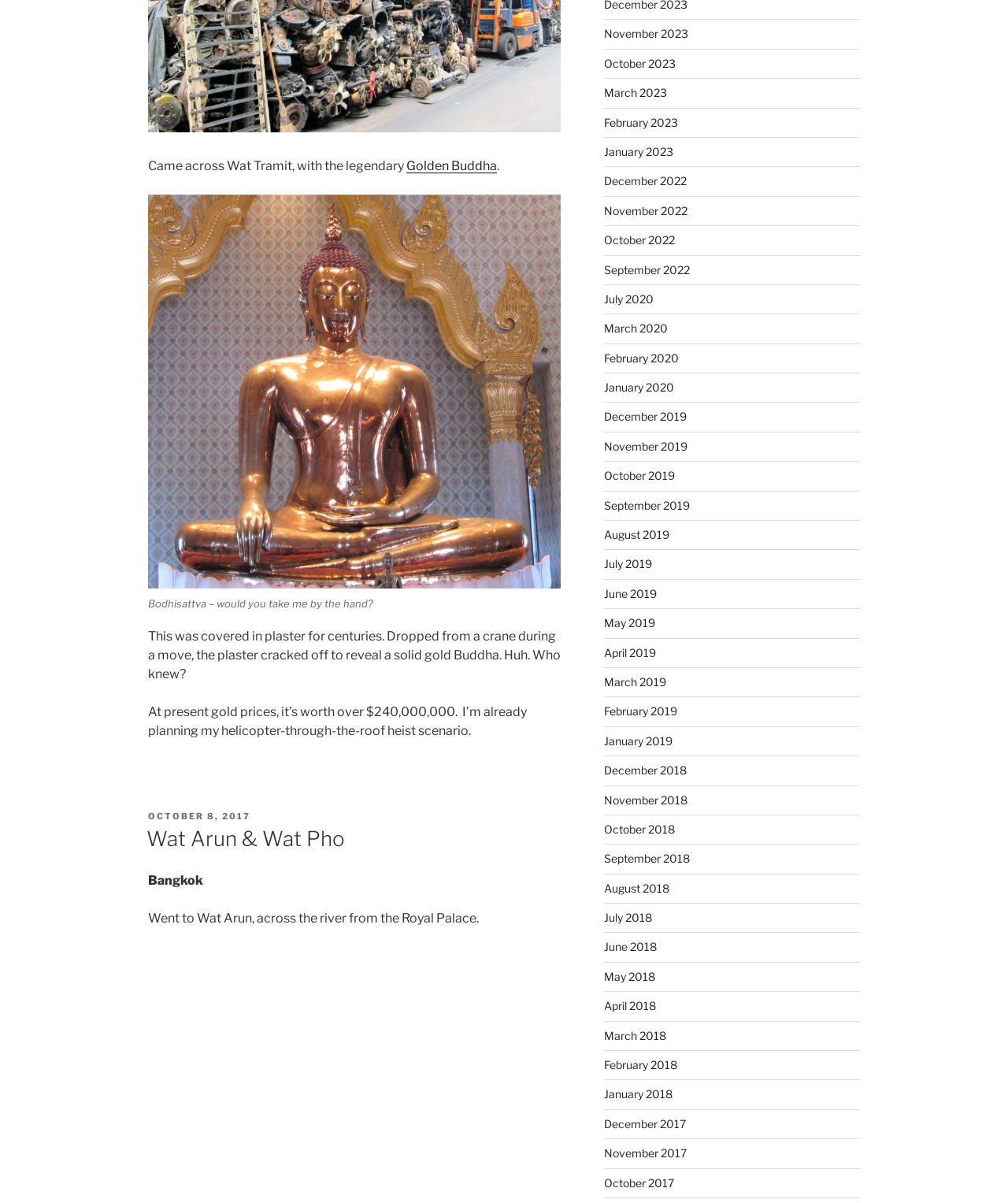Find the bounding box coordinates of the element I should click to carry out the following instruction: "Click the link to view posts from October 2017".

[0.599, 0.977, 0.668, 0.989]